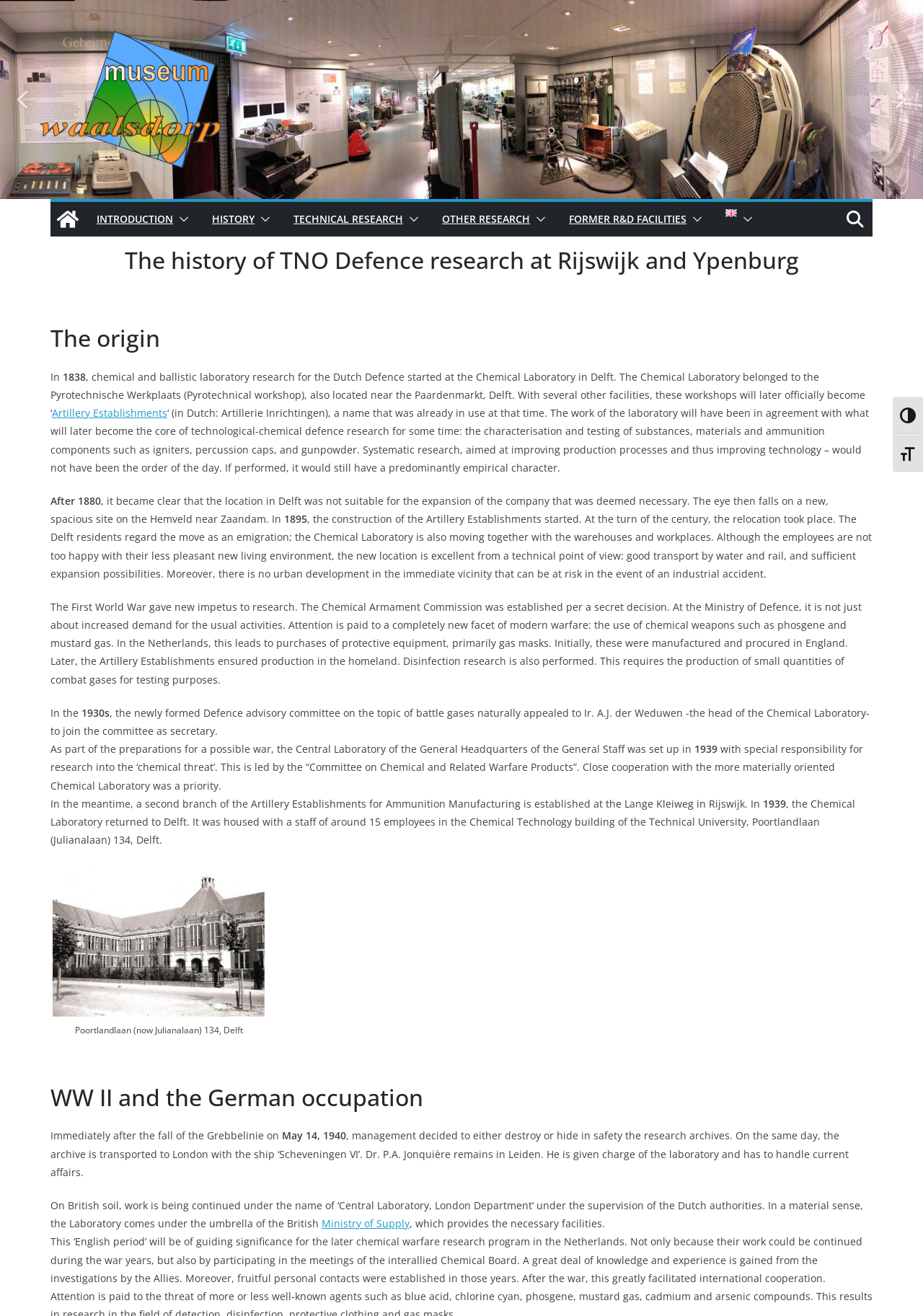Please pinpoint the bounding box coordinates for the region I should click to adhere to this instruction: "Click the 'Artillery Establishments' link".

[0.056, 0.309, 0.181, 0.319]